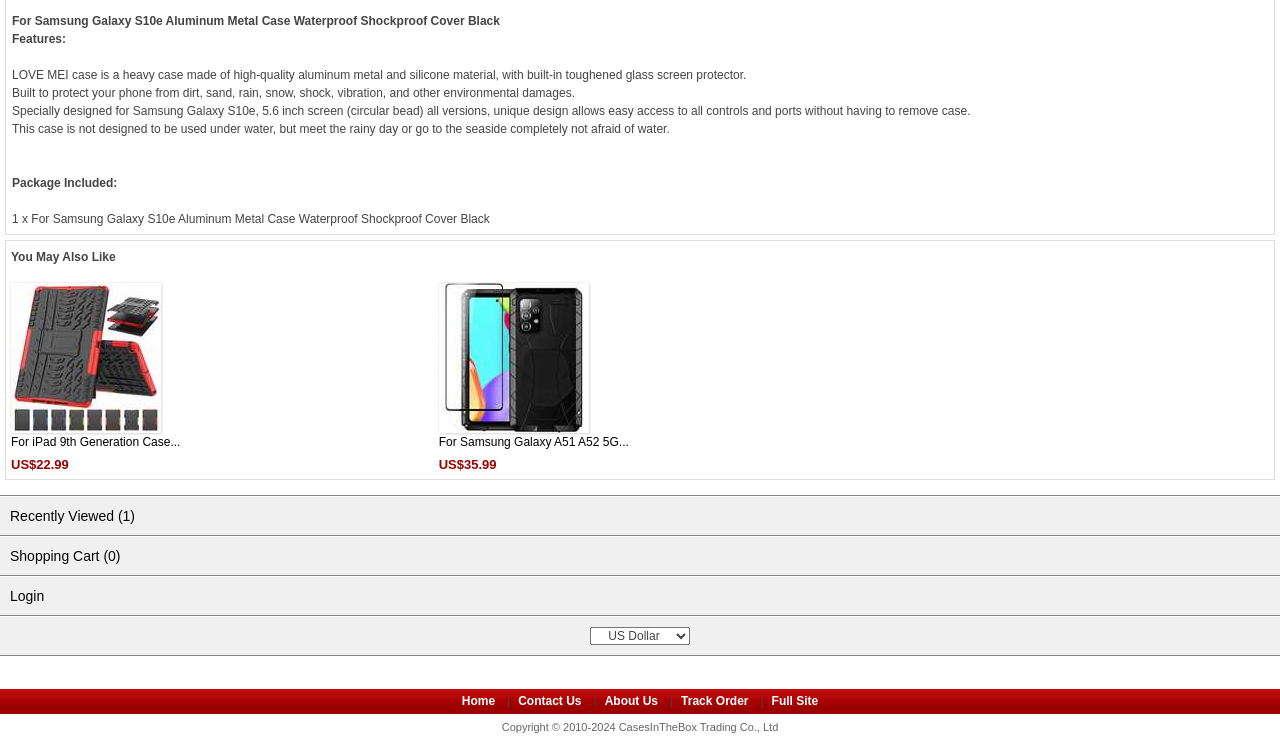Return the bounding box coordinates of the UI element that corresponds to this description: "Track Order". The coordinates must be given as four float numbers in the range of 0 and 1, [left, top, right, bottom].

[0.532, 0.924, 0.585, 0.943]